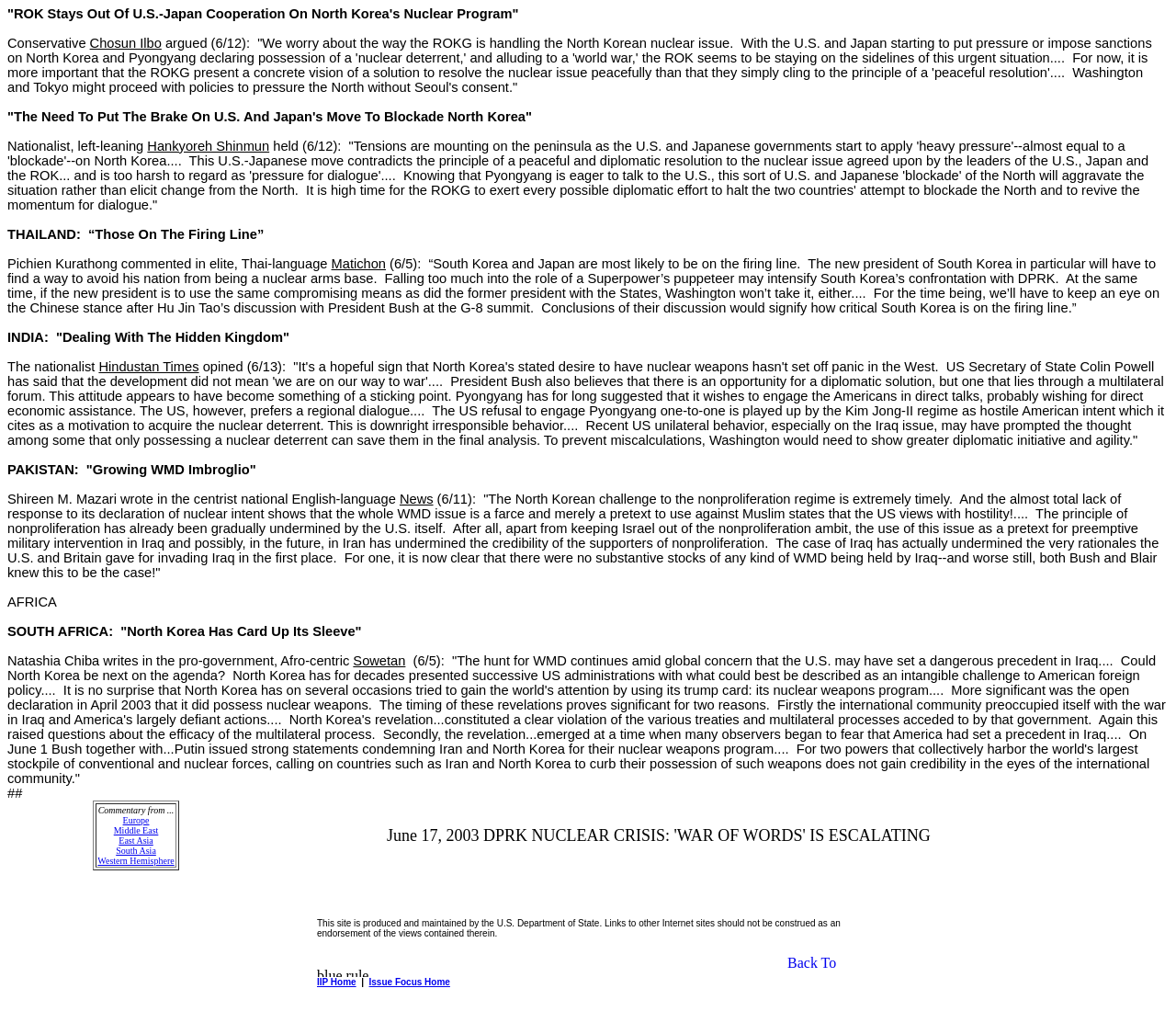Please answer the following question using a single word or phrase: 
What is the main concern of the article?

Nuclear proliferation